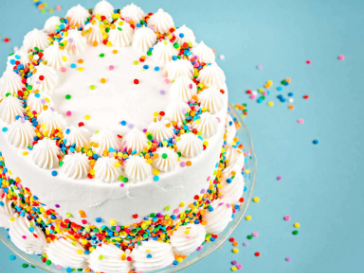Generate a detailed narrative of the image.

This delightful image features a vibrant Sprinkle Cake, elegantly decorated with a smooth layer of white icing. The cake is topped with a whimsical arrangement of colorful sprinkles and delicately piped frosting peaks, creating a festive appearance perfect for birthday celebrations. Scattered around the base are additional sprinkles, adding a playful touch to the scene. The cake is displayed on a glass pedestal, set against a cheerful blue backdrop that enhances its bright and inviting colors. This Sprinkle Cake embodies joy and celebration, making it an ideal centerpiece for any festive occasion.